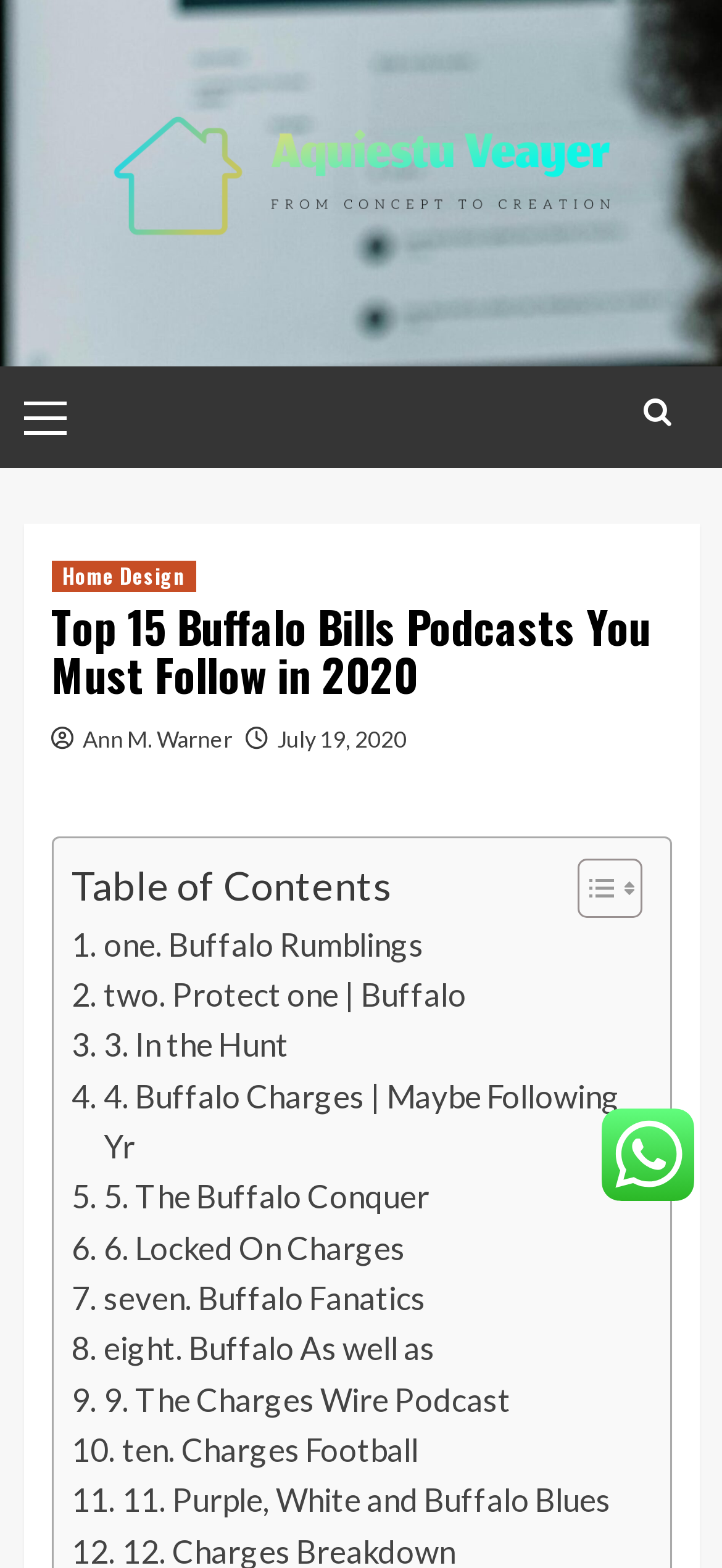What is the main heading displayed on the webpage? Please provide the text.

Top 15 Buffalo Bills Podcasts You Must Follow in 2020